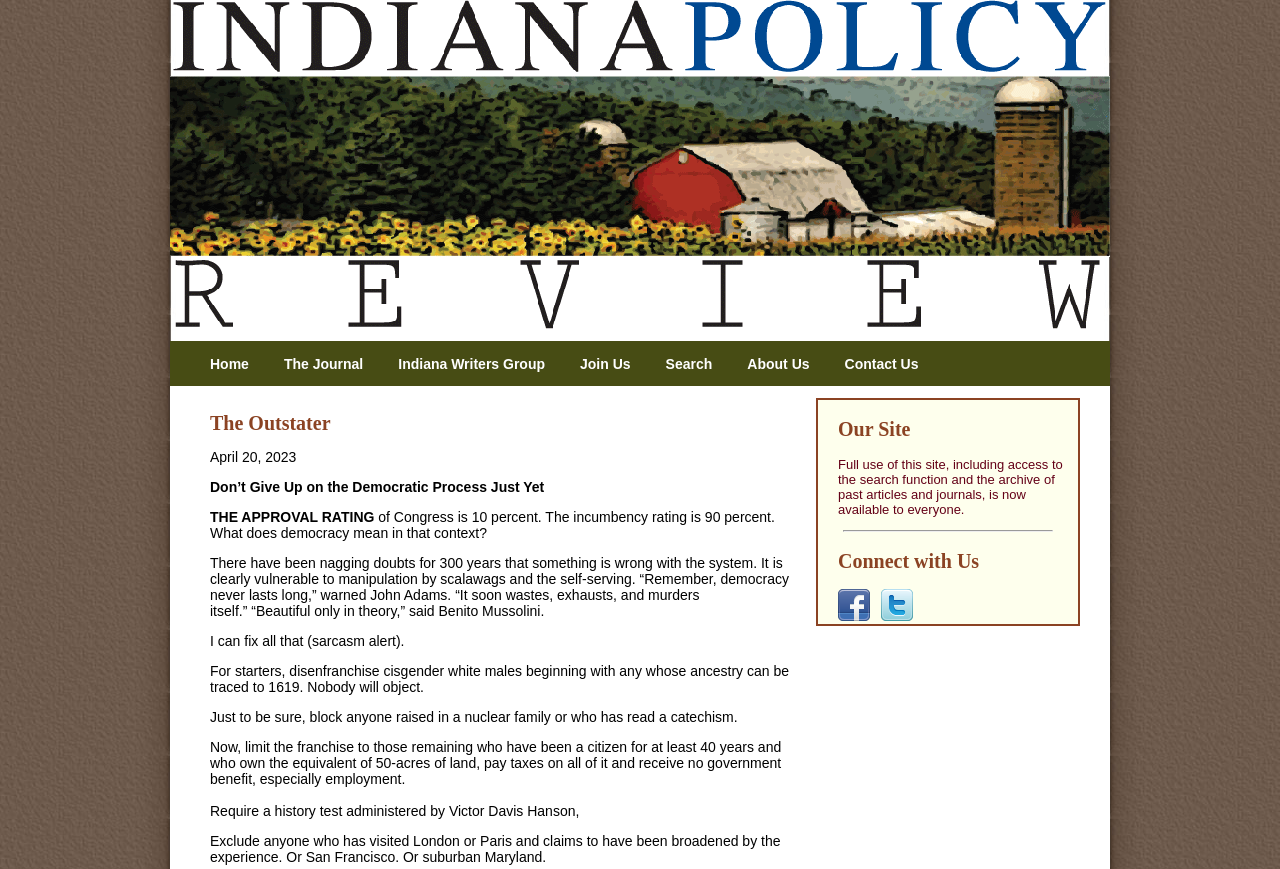Given the webpage screenshot and the description, determine the bounding box coordinates (top-left x, top-left y, bottom-right x, bottom-right y) that define the location of the UI element matching this description: Privacy Policy

None